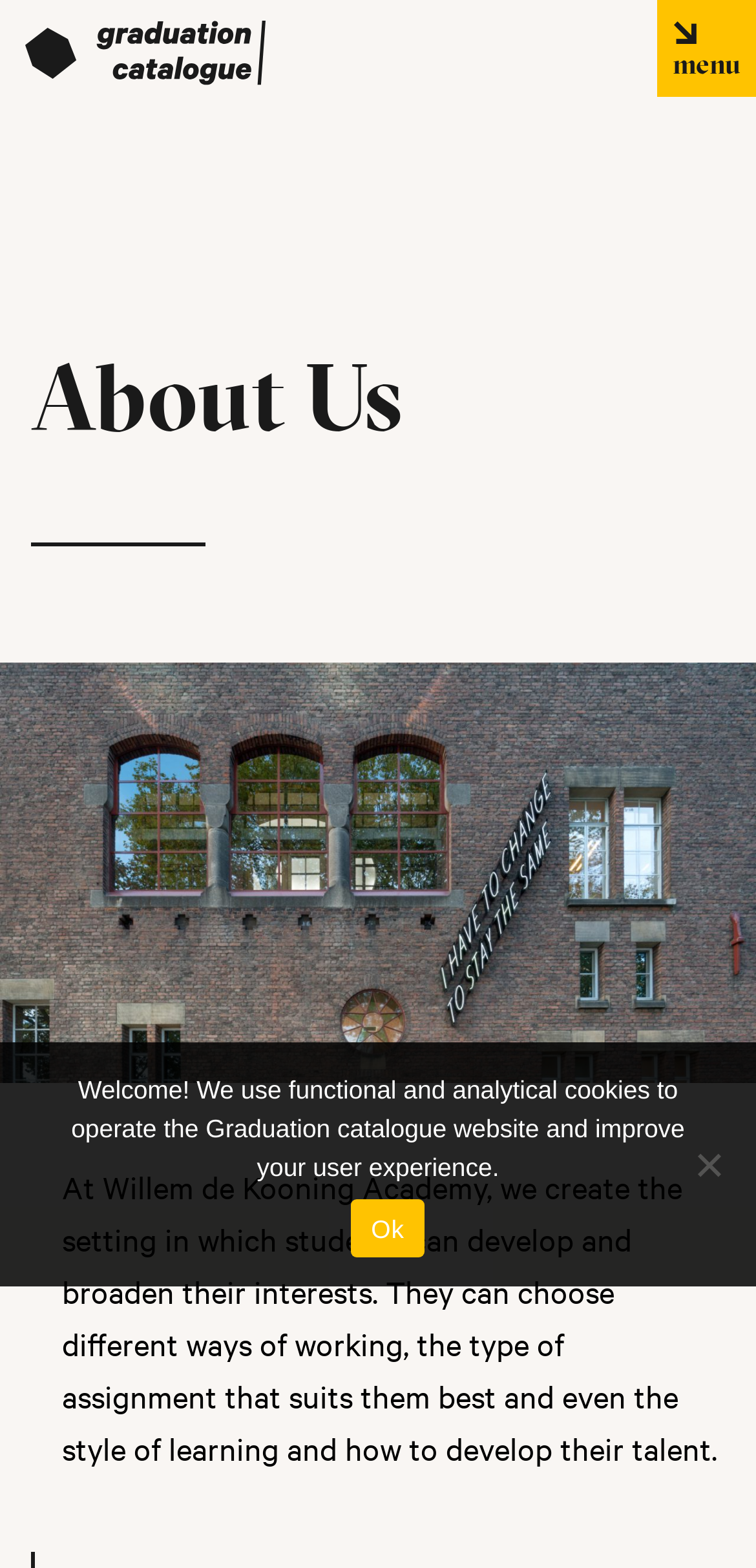What is the style of the learning environment?
Use the image to give a comprehensive and detailed response to the question.

The StaticText element mentions that students 'can choose different ways of working, the type of assignment that suits them best and even the style of learning'. This implies that the learning environment is flexible and adaptable to individual students' needs.